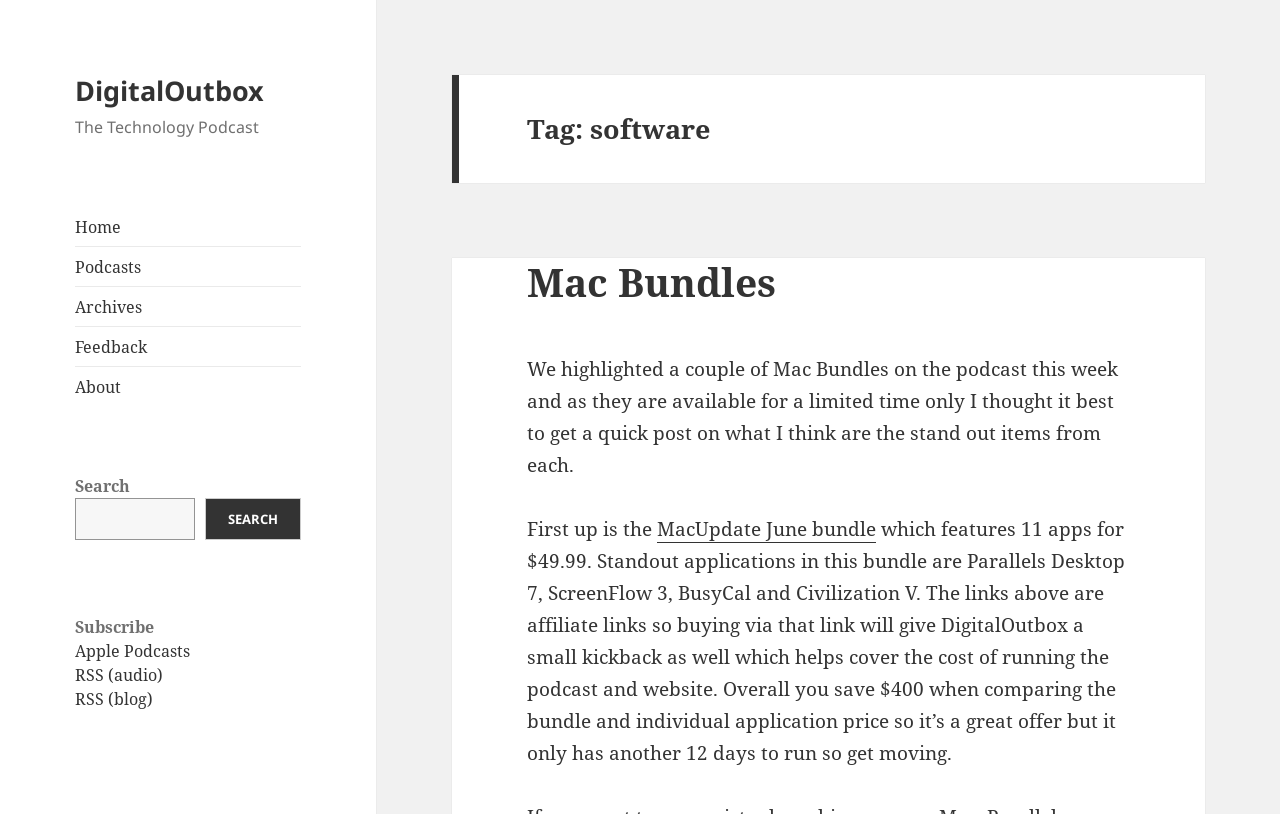Determine the bounding box coordinates for the clickable element to execute this instruction: "Go to the Home page". Provide the coordinates as four float numbers between 0 and 1, i.e., [left, top, right, bottom].

[0.059, 0.265, 0.095, 0.292]